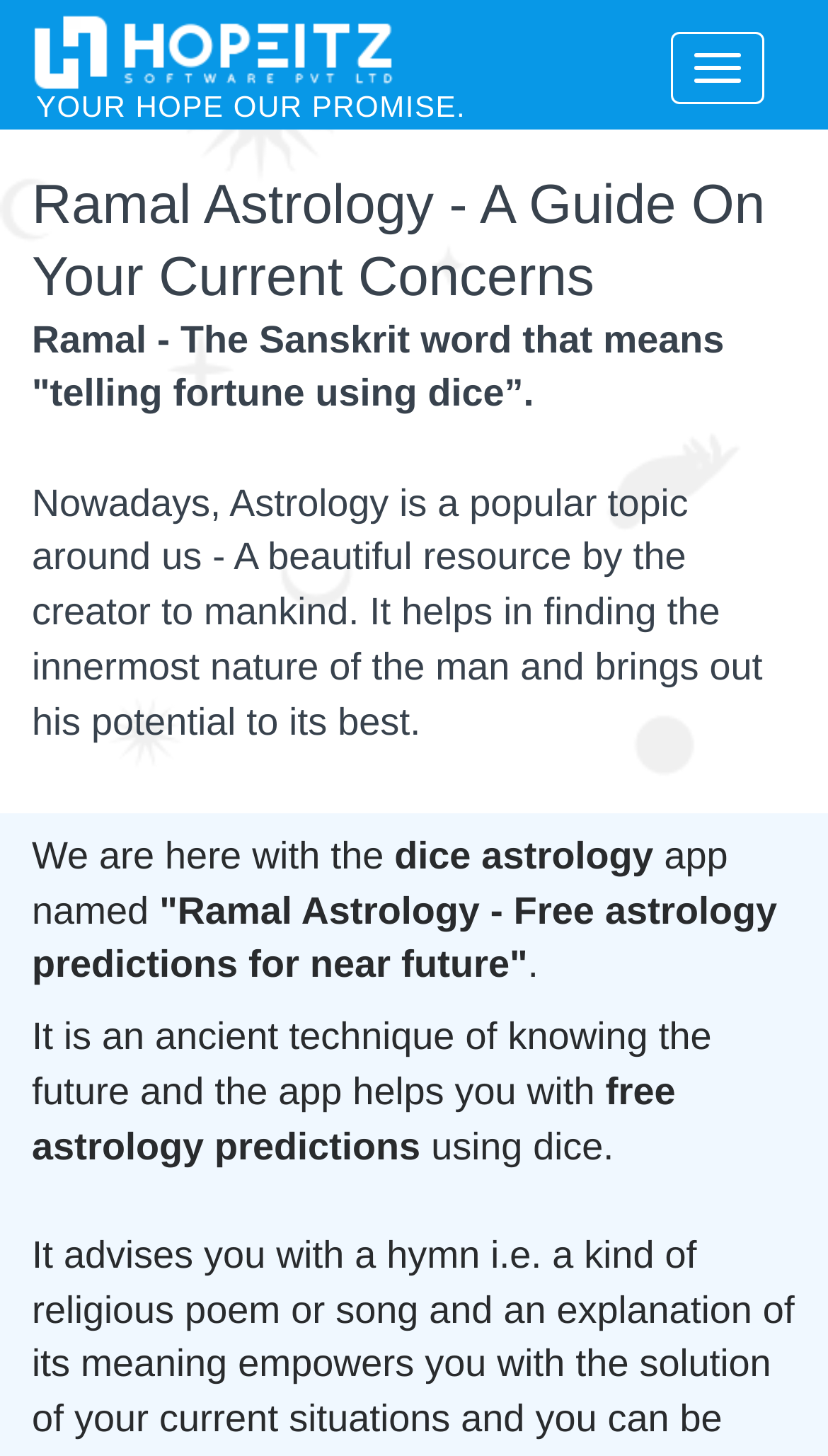Provide a thorough description of the webpage you see.

The webpage is about the Ramal Astrology app, which provides free astrology predictions using dice. At the top left corner, there is a logo image of "Hopeitz" with a link to it. Next to the logo, there is a tagline "YOUR HOPE OUR PROMISE." 

Below the logo, there is a main heading "Ramal Astrology - A Guide On Your Current Concerns" that spans almost the entire width of the page. Underneath the heading, there is a brief description of Ramal, explaining that it is a Sanskrit word meaning "telling fortune using dice". 

Further down, there is a paragraph of text that discusses the popularity of astrology and its benefits in finding one's inner nature and potential. 

The next section is headed by "We are here with the dice astrology app named 'Ramal Astrology - Free astrology predictions for near future'." Below this heading, there is a description of the app, stating that it is an ancient technique for knowing the future and provides free astrology predictions using dice. The phrase "free astrology predictions" is separated from the rest of the text and is positioned slightly to the right of the main text block. The word "using dice" is placed on a new line, aligned to the right of the "free astrology predictions" text.